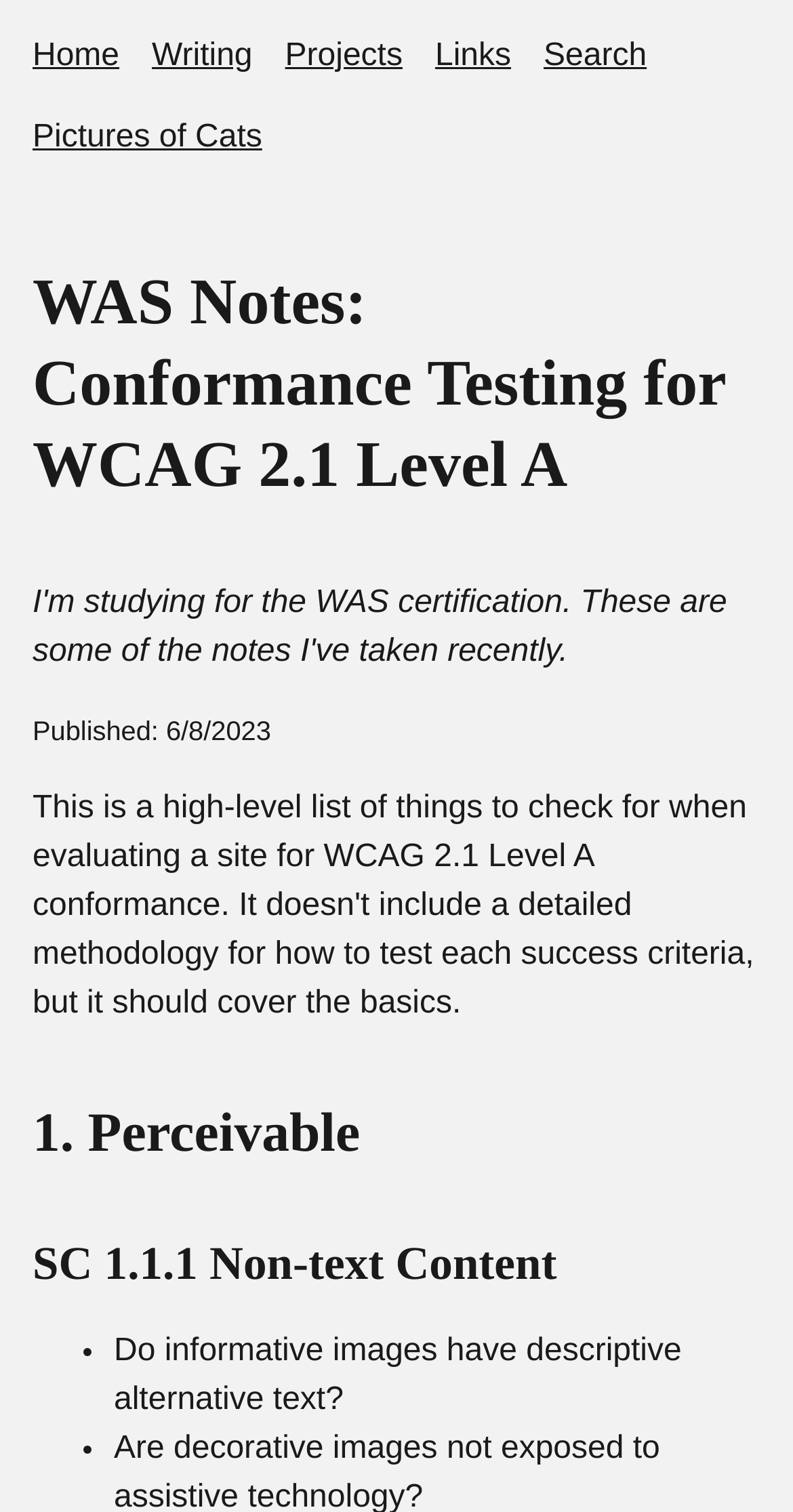For the following element description, predict the bounding box coordinates in the format (top-left x, top-left y, bottom-right x, bottom-right y). All values should be floating point numbers between 0 and 1. Description: Pictures of Cats

[0.041, 0.079, 0.331, 0.102]